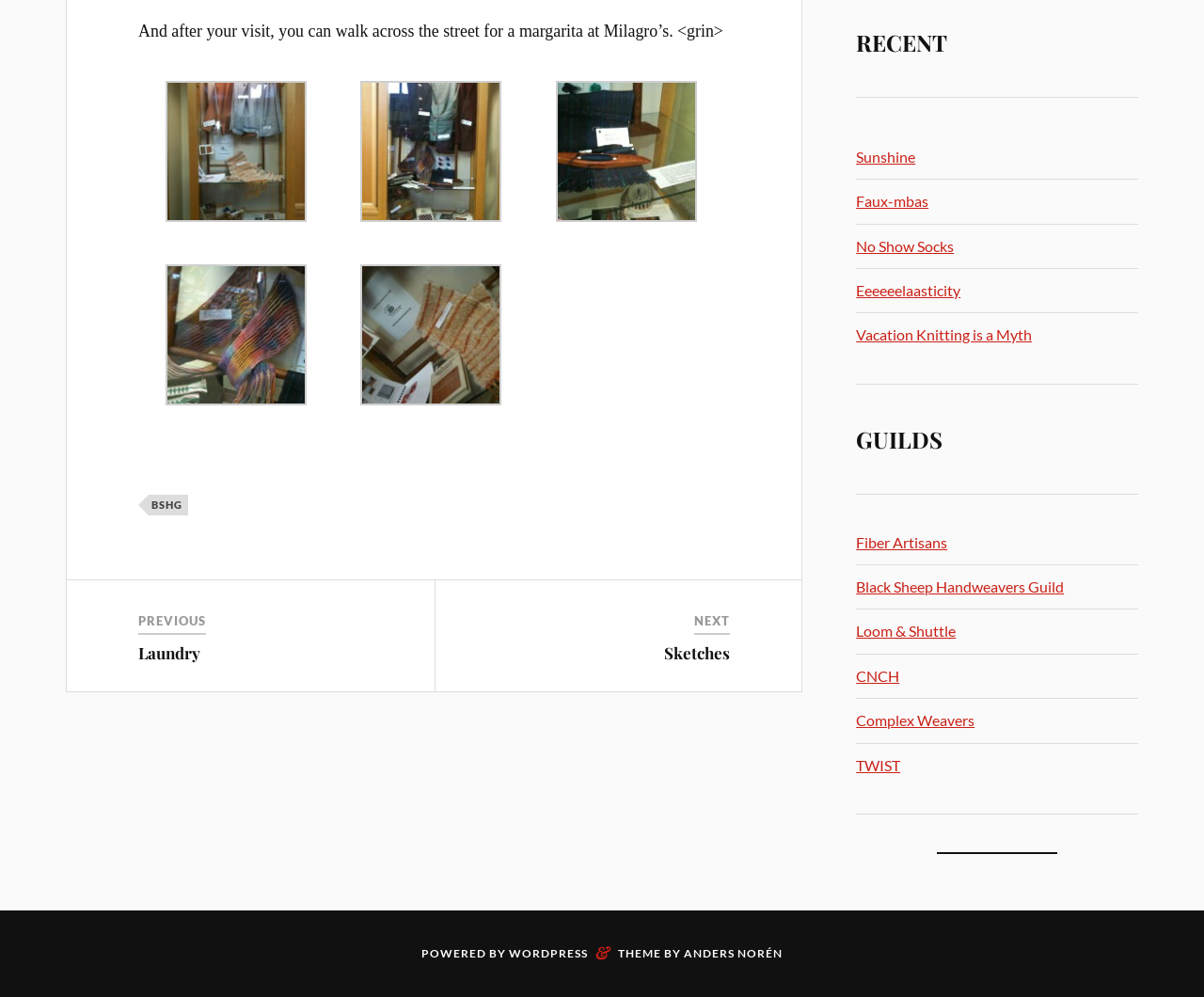Determine the bounding box coordinates for the HTML element mentioned in the following description: "Anders Norén". The coordinates should be a list of four floats ranging from 0 to 1, represented as [left, top, right, bottom].

[0.568, 0.949, 0.65, 0.963]